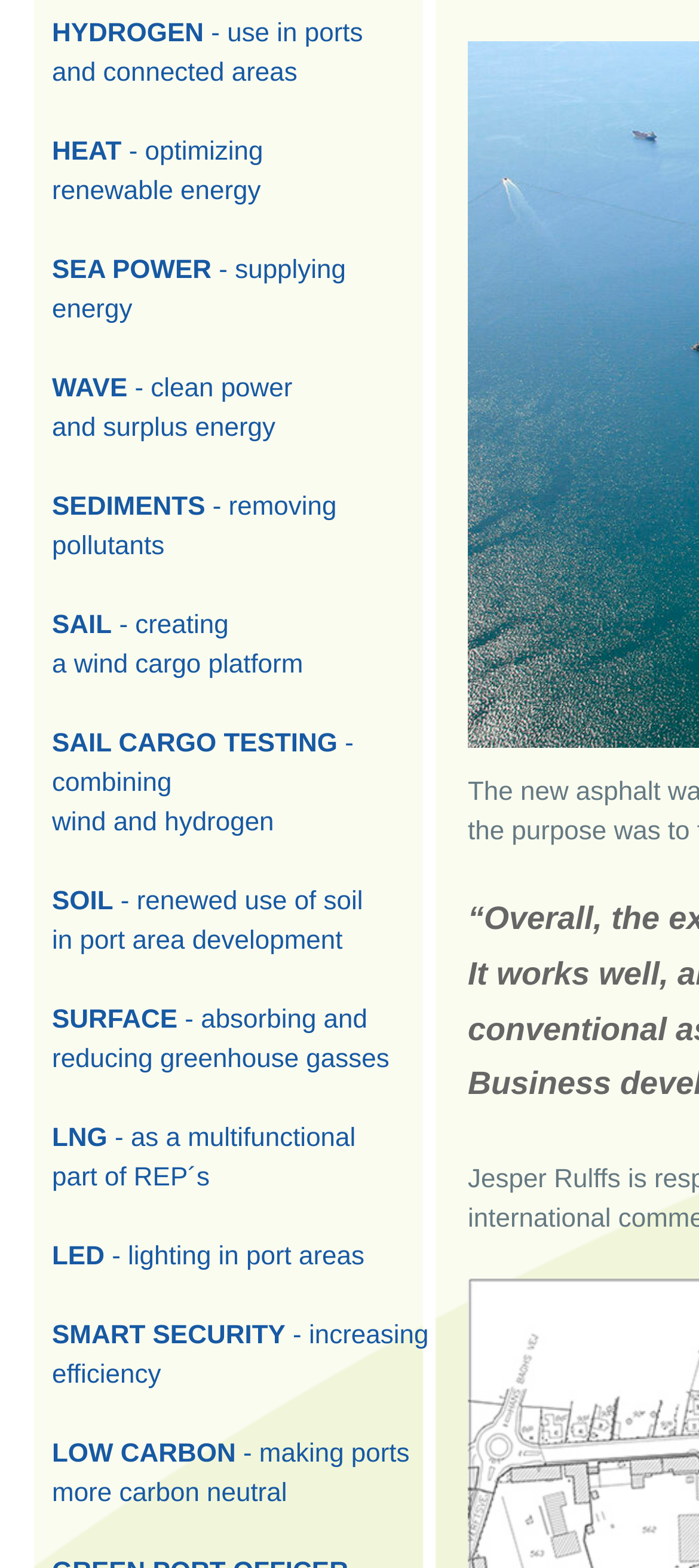Provide the bounding box for the UI element matching this description: "SMART SECURITY - increasing efficiency".

[0.074, 0.843, 0.613, 0.886]